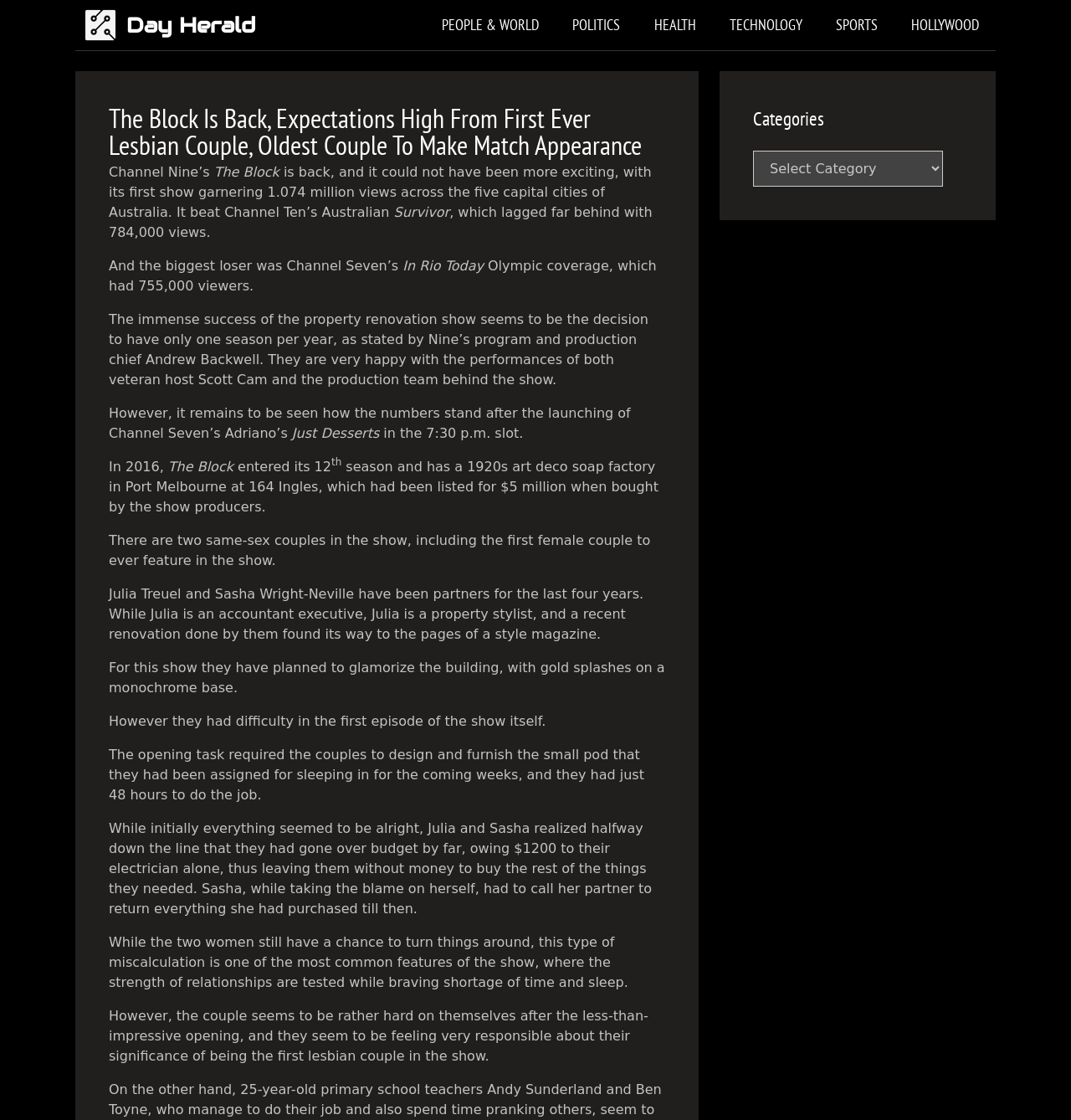Using the information in the image, could you please answer the following question in detail:
What is the name of the TV show?

The answer can be found in the StaticText element with the text 'The Block Is Back, Expectations High From First Ever Lesbian Couple, Oldest Couple To Make Match Appearance' which is a heading on the webpage. This heading is likely to be the title of the article, and 'The Block' is the name of the TV show being referred to.